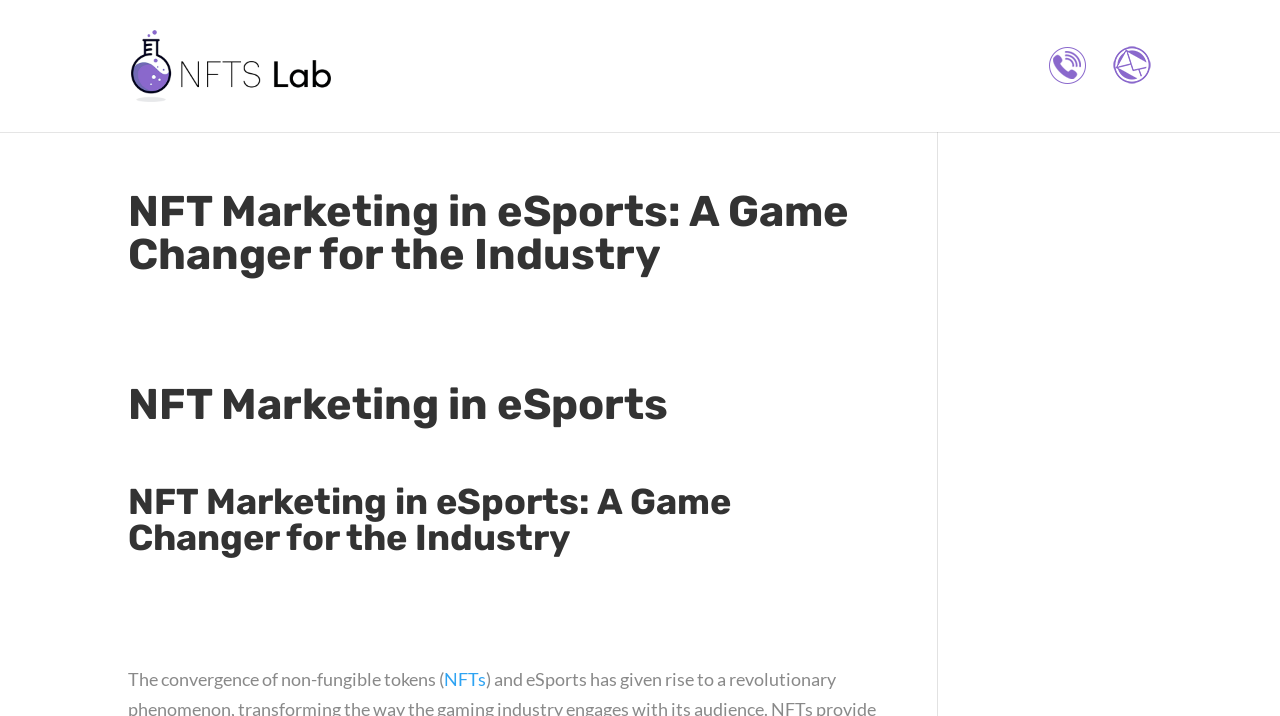Using the webpage screenshot, locate the HTML element that fits the following description and provide its bounding box: "alt="Alternate Text"".

[0.818, 0.063, 0.849, 0.184]